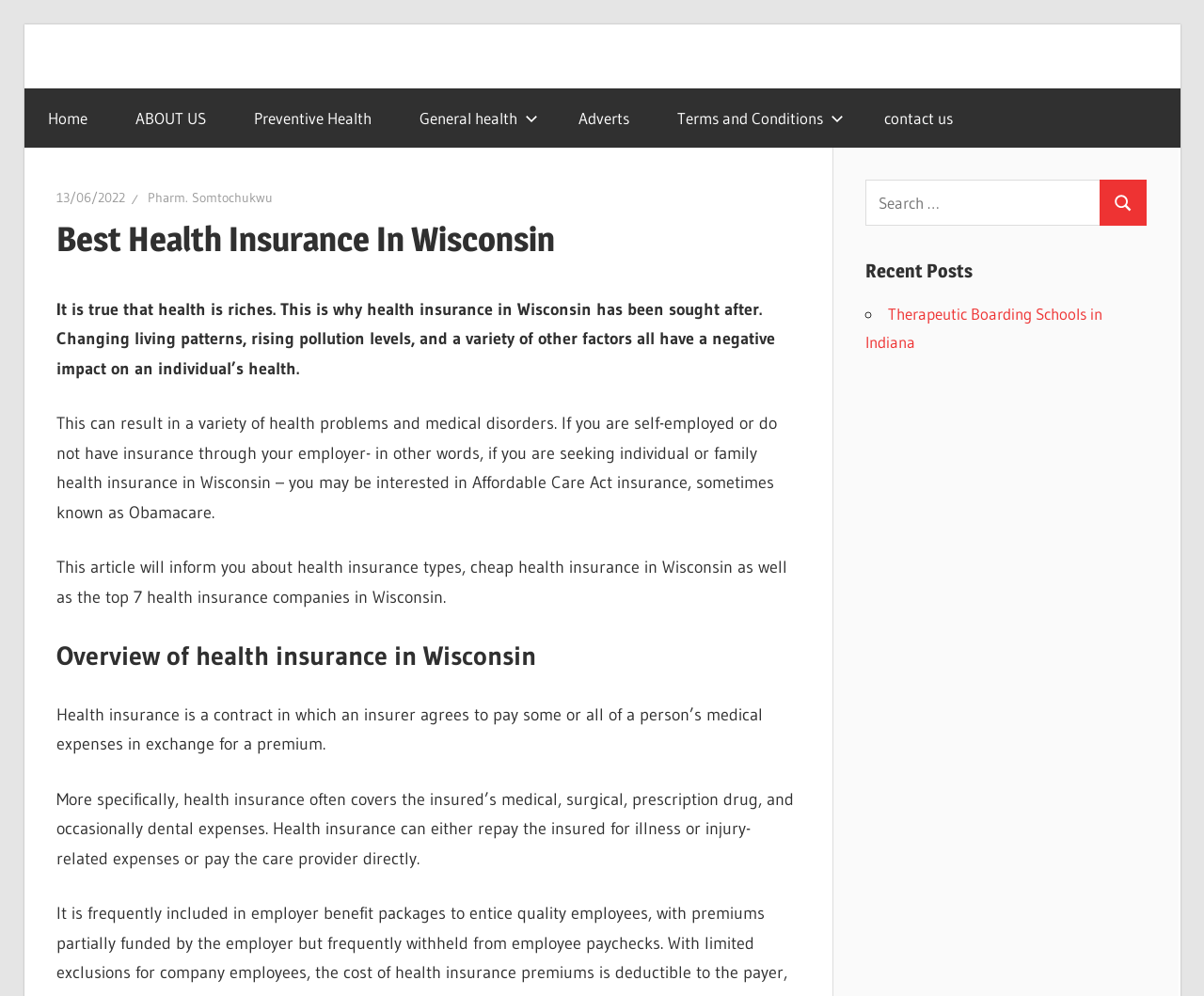Provide the bounding box coordinates for the area that should be clicked to complete the instruction: "Visit the 'About Us' page".

[0.093, 0.088, 0.191, 0.148]